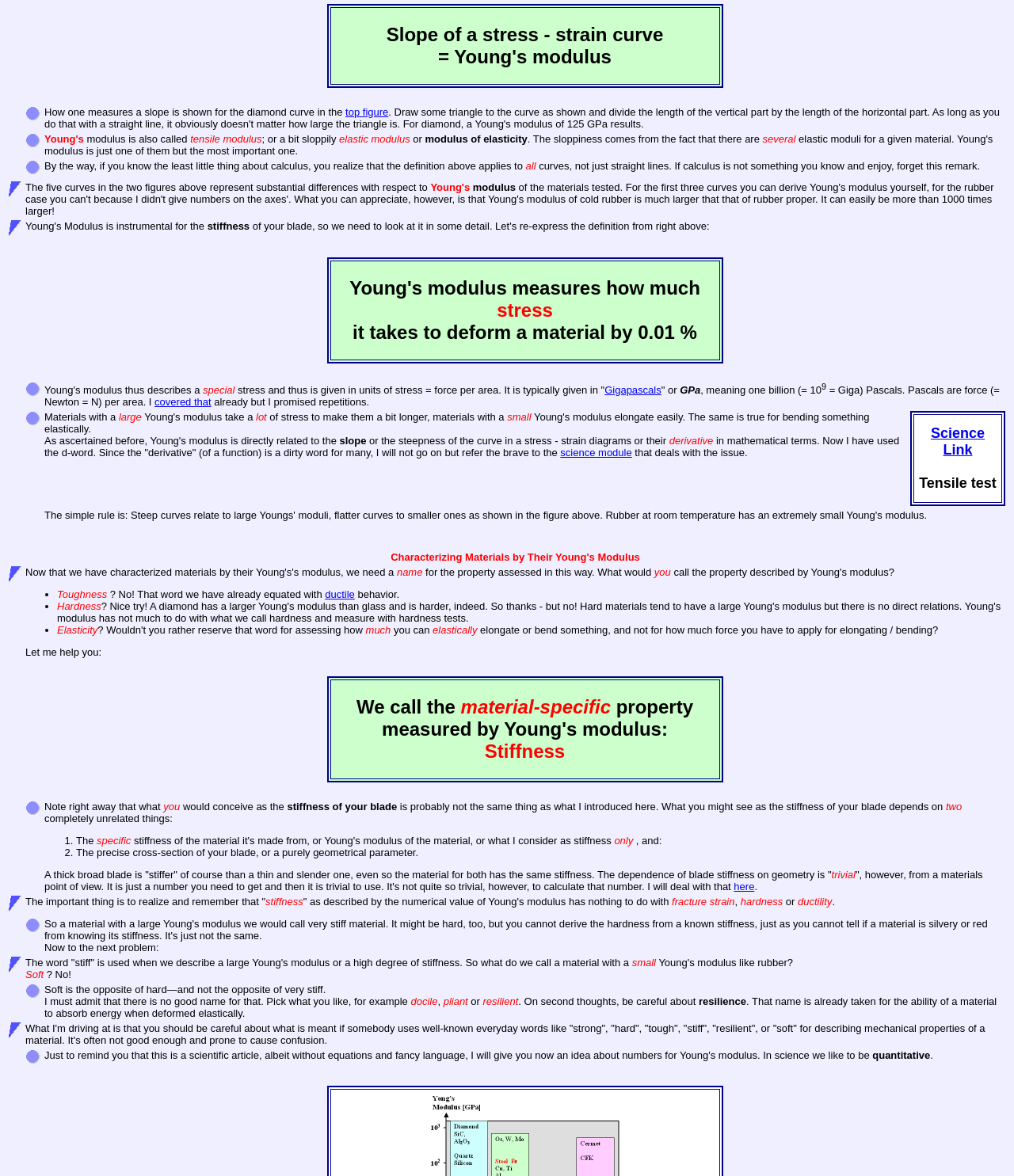Please identify the bounding box coordinates of the element's region that needs to be clicked to fulfill the following instruction: "click the link 'science module'". The bounding box coordinates should consist of four float numbers between 0 and 1, i.e., [left, top, right, bottom].

[0.553, 0.38, 0.623, 0.39]